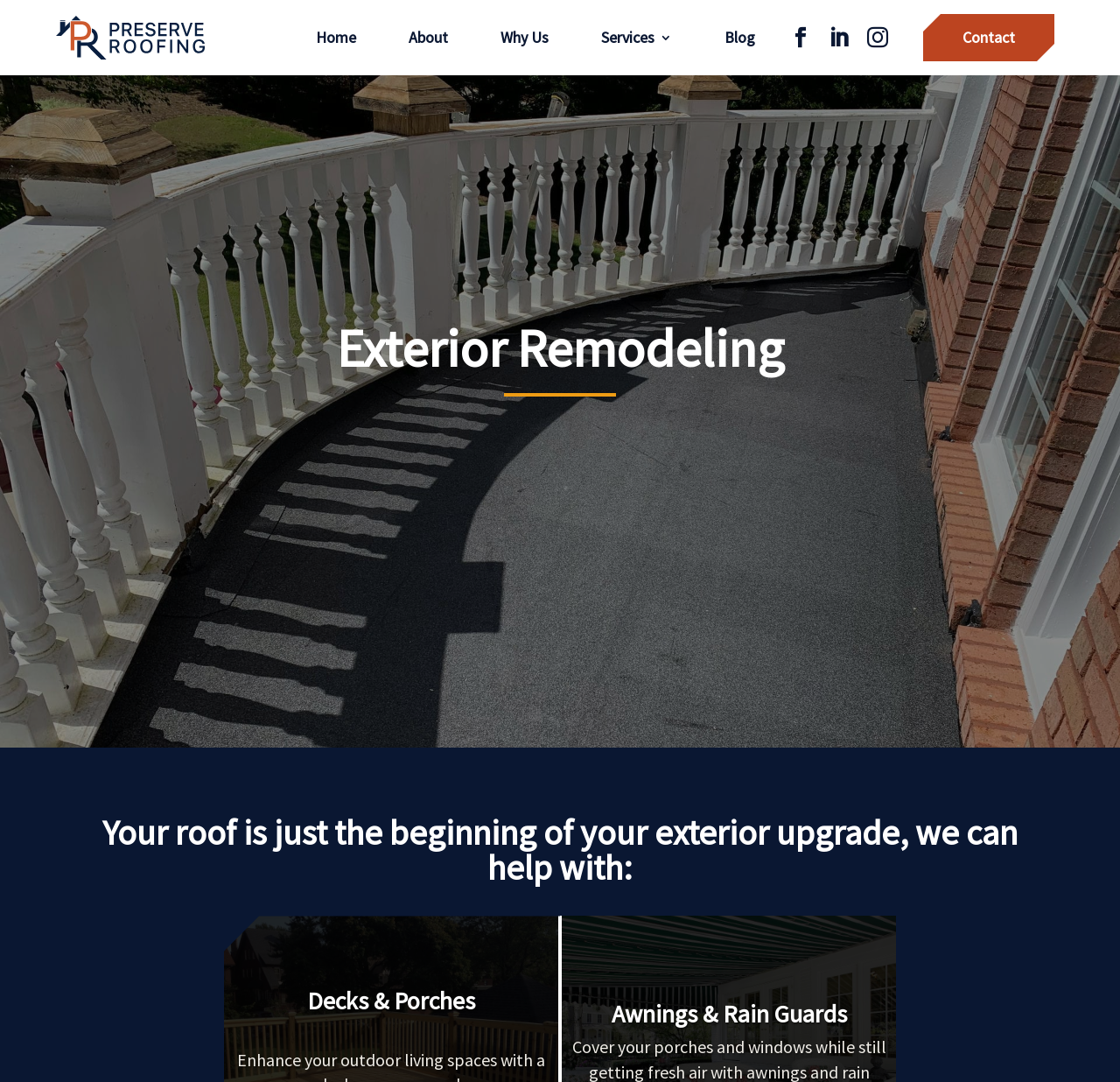Respond to the question below with a single word or phrase: What is the last item in the navigation menu?

Contact